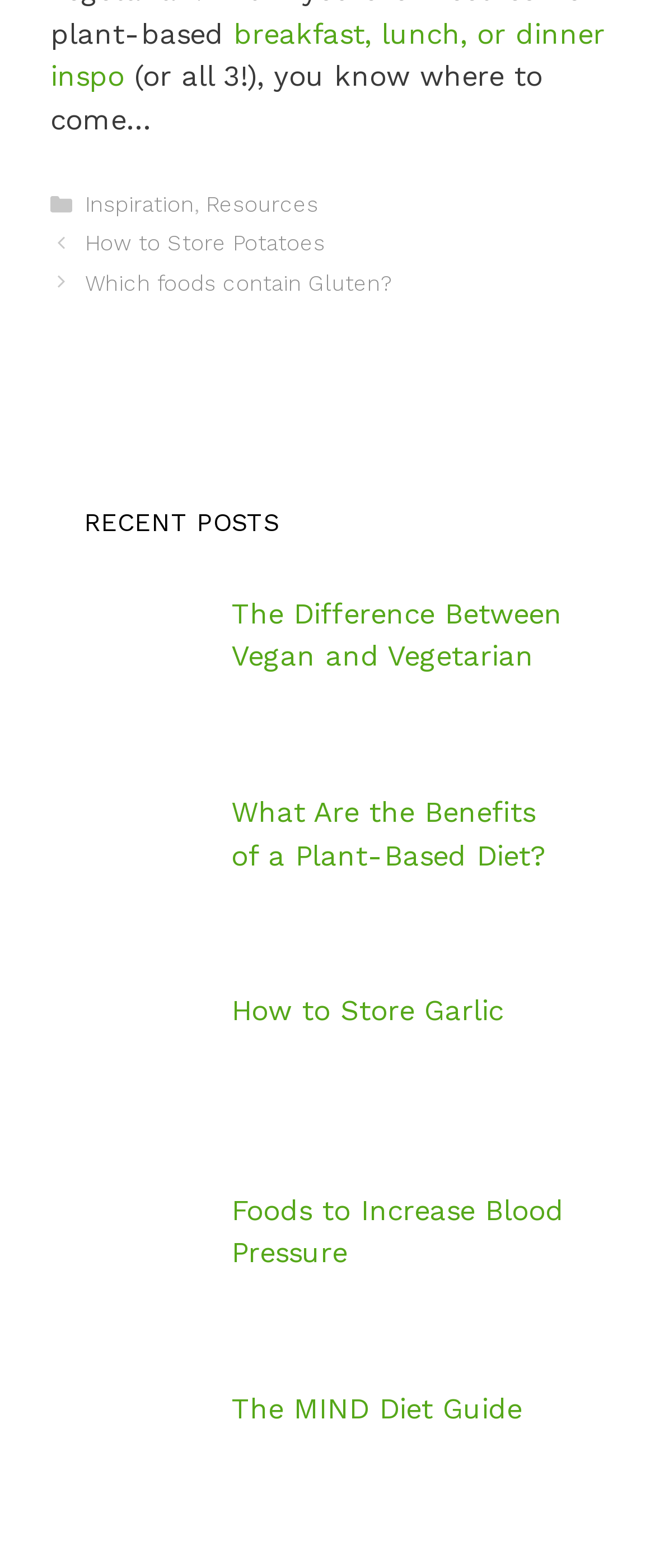How many navigation options are available?
Please provide a full and detailed response to the question.

There are 2 navigation options available, which are 'Previous' and 'Next', located in the 'Single Post' navigation section.